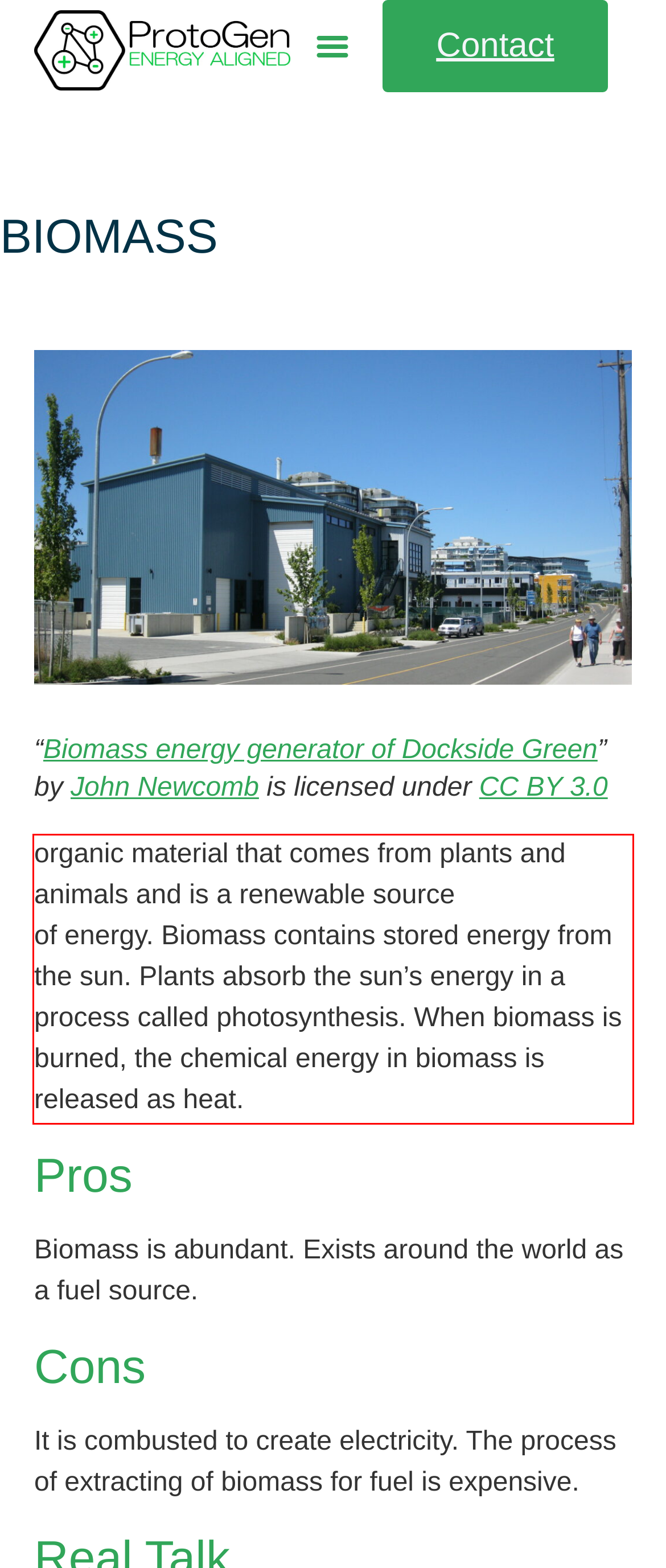Please analyze the provided webpage screenshot and perform OCR to extract the text content from the red rectangle bounding box.

organic material that comes from plants and animals and is a renewable source of energy. Biomass contains stored energy from the sun. Plants absorb the sun’s energy in a process called photosynthesis. When biomass is burned, the chemical energy in biomass is released as heat.